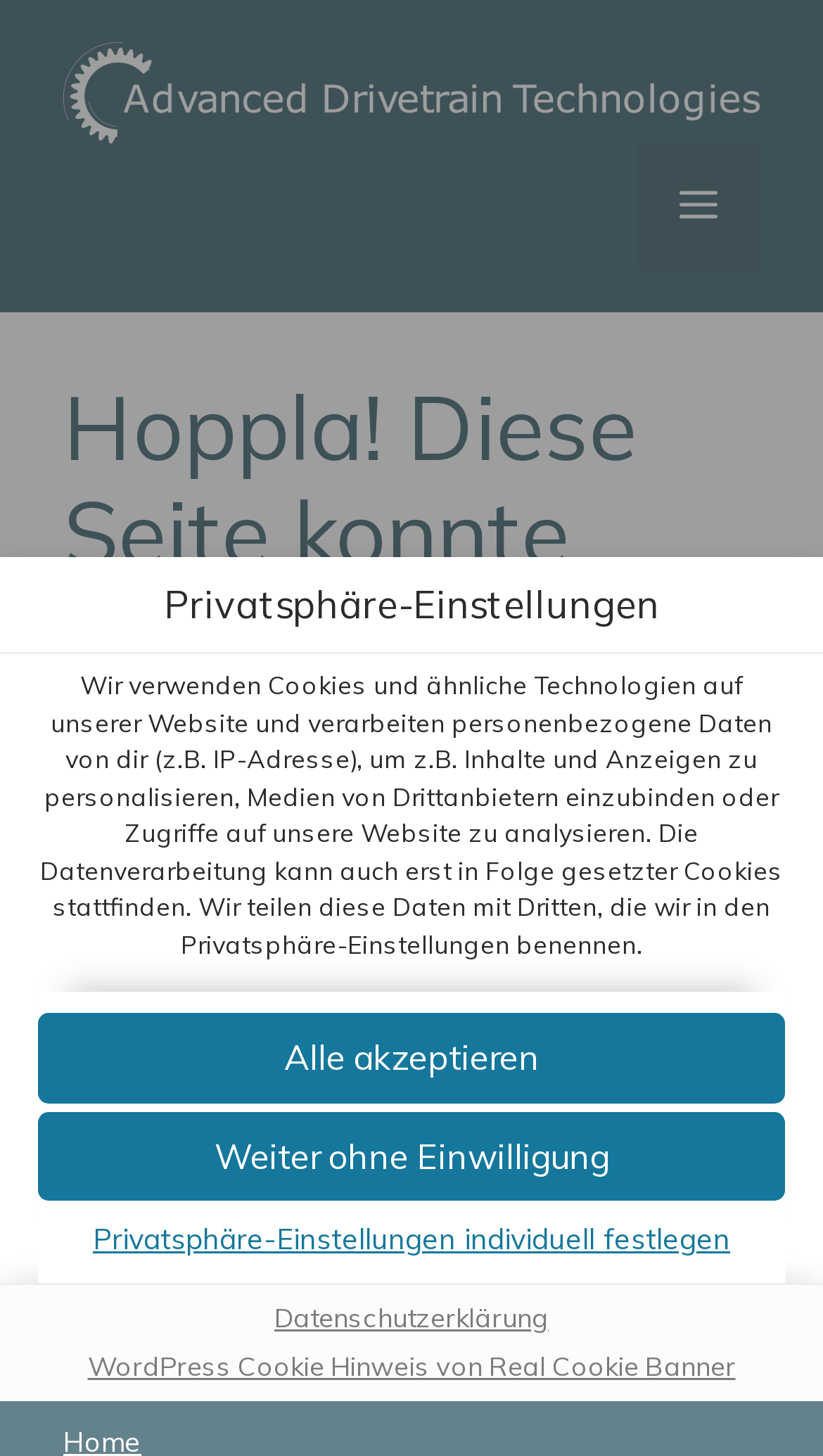Answer the question in a single word or phrase:
What is the minimum age requirement to use this service?

16 years old